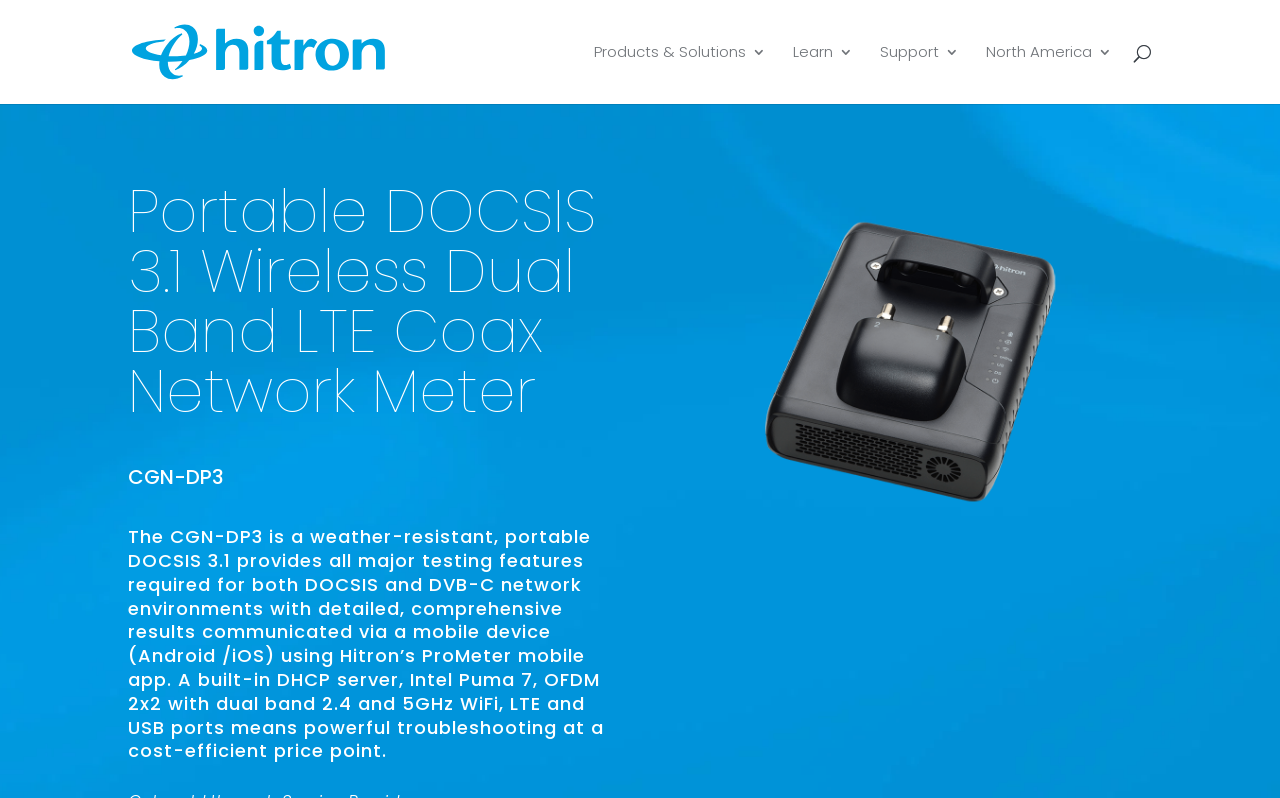Summarize the contents and layout of the webpage in detail.

The webpage is about the CGN-DP3, a portable DOCSIS 3.1 coax network testing meter. At the top left, there is a link to "Hitron Americas" accompanied by an image of the same name. Below this, there are four static text elements aligned horizontally, listing "Products & Solutions", "Learn", "Support", and "North America". 

A search bar spans across the top of the page, taking up most of the width. Below the search bar, there are three headings stacked vertically, with the top one being "Portable DOCSIS 3.1 Wireless Dual Band LTE Coax Network Meter", followed by an empty heading, and then "CGN-DP3". 

To the right of these headings, there is a large image of the CGN-DP3 portable coax network meter. Below the headings, there is a block of static text that provides a detailed description of the CGN-DP3, including its features, capabilities, and benefits.